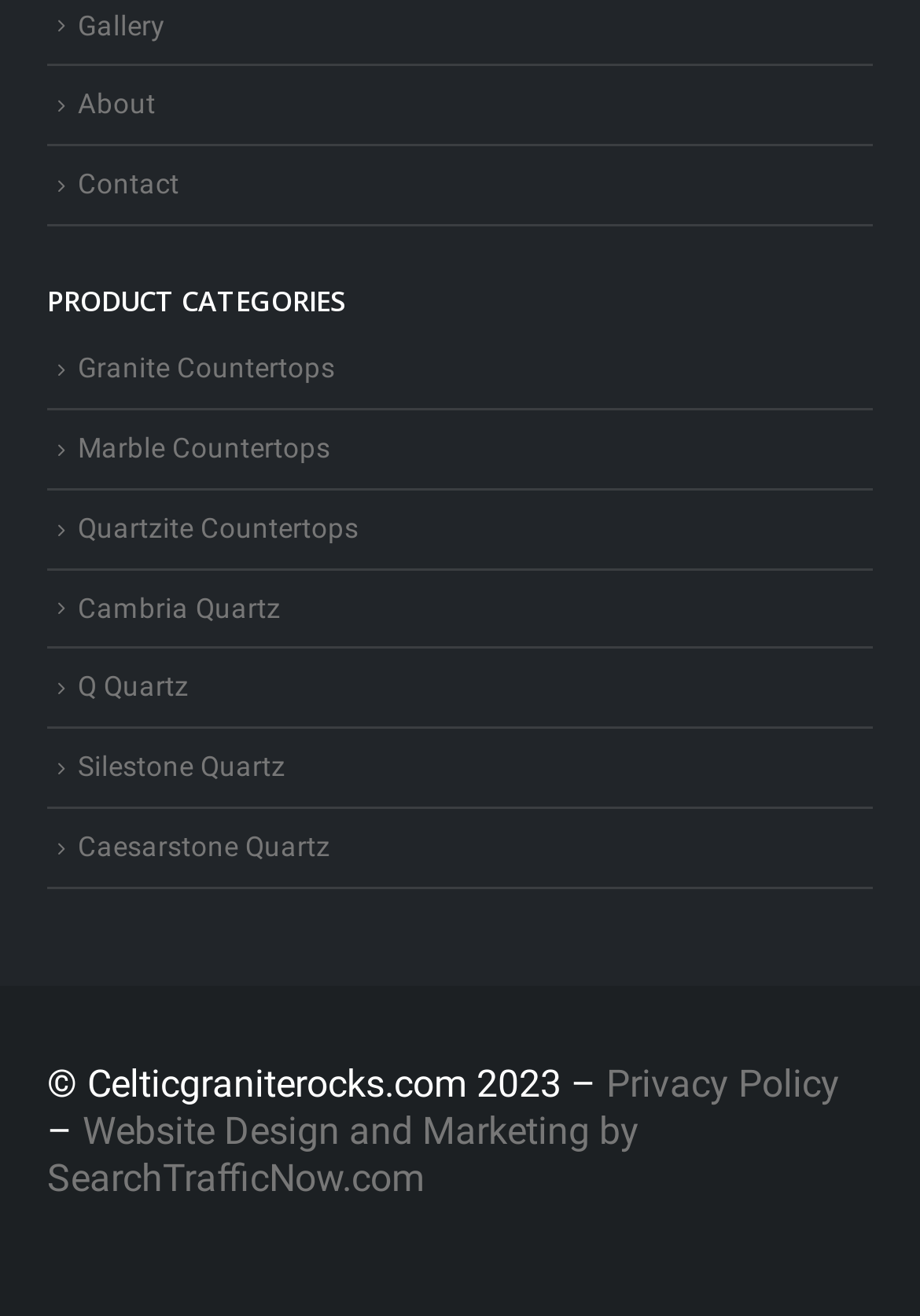Determine the bounding box coordinates for the clickable element to execute this instruction: "view granite countertops". Provide the coordinates as four float numbers between 0 and 1, i.e., [left, top, right, bottom].

[0.085, 0.267, 0.364, 0.292]